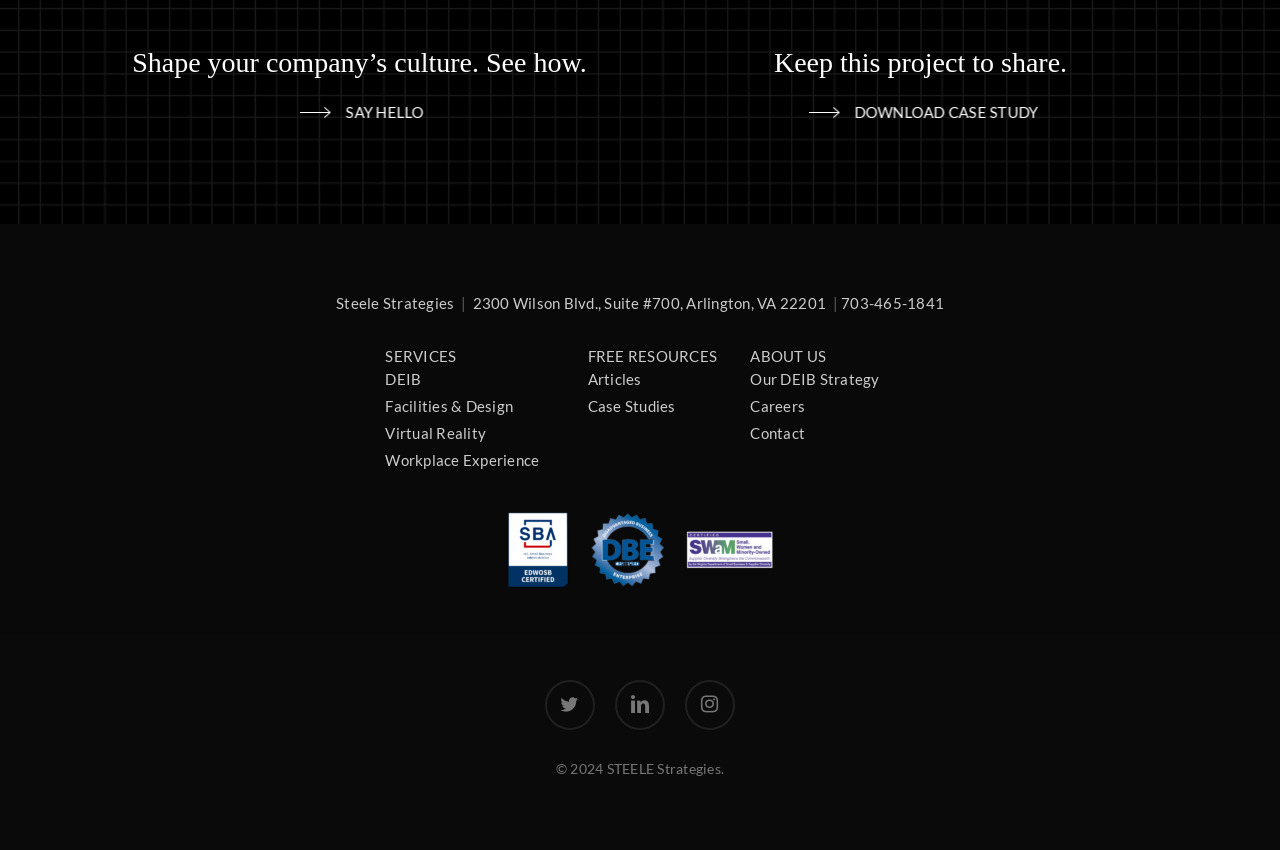Select the bounding box coordinates of the element I need to click to carry out the following instruction: "Follow the company on Twitter".

[0.426, 0.8, 0.465, 0.859]